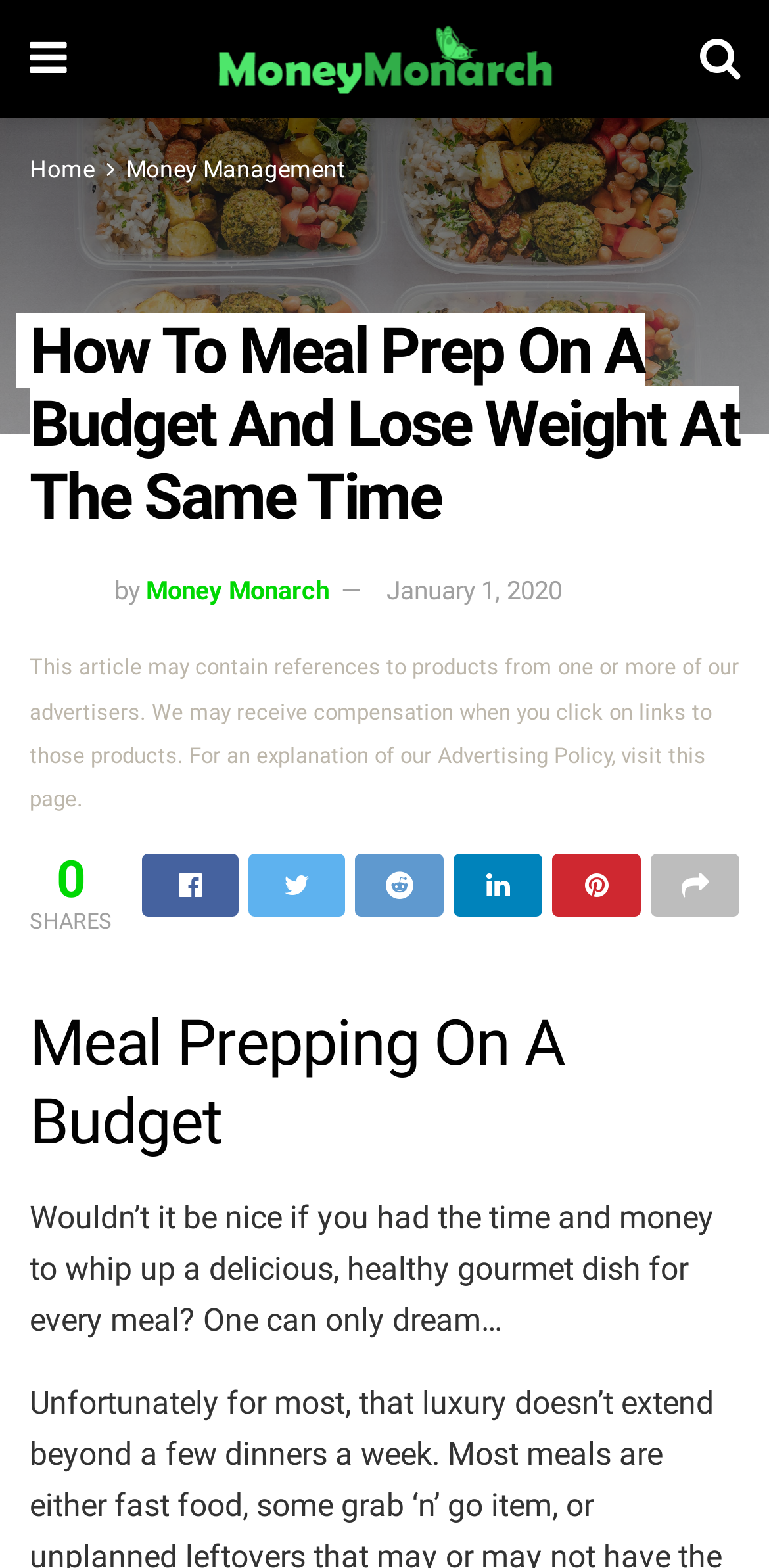When was the article published?
Based on the image content, provide your answer in one word or a short phrase.

January 1, 2020